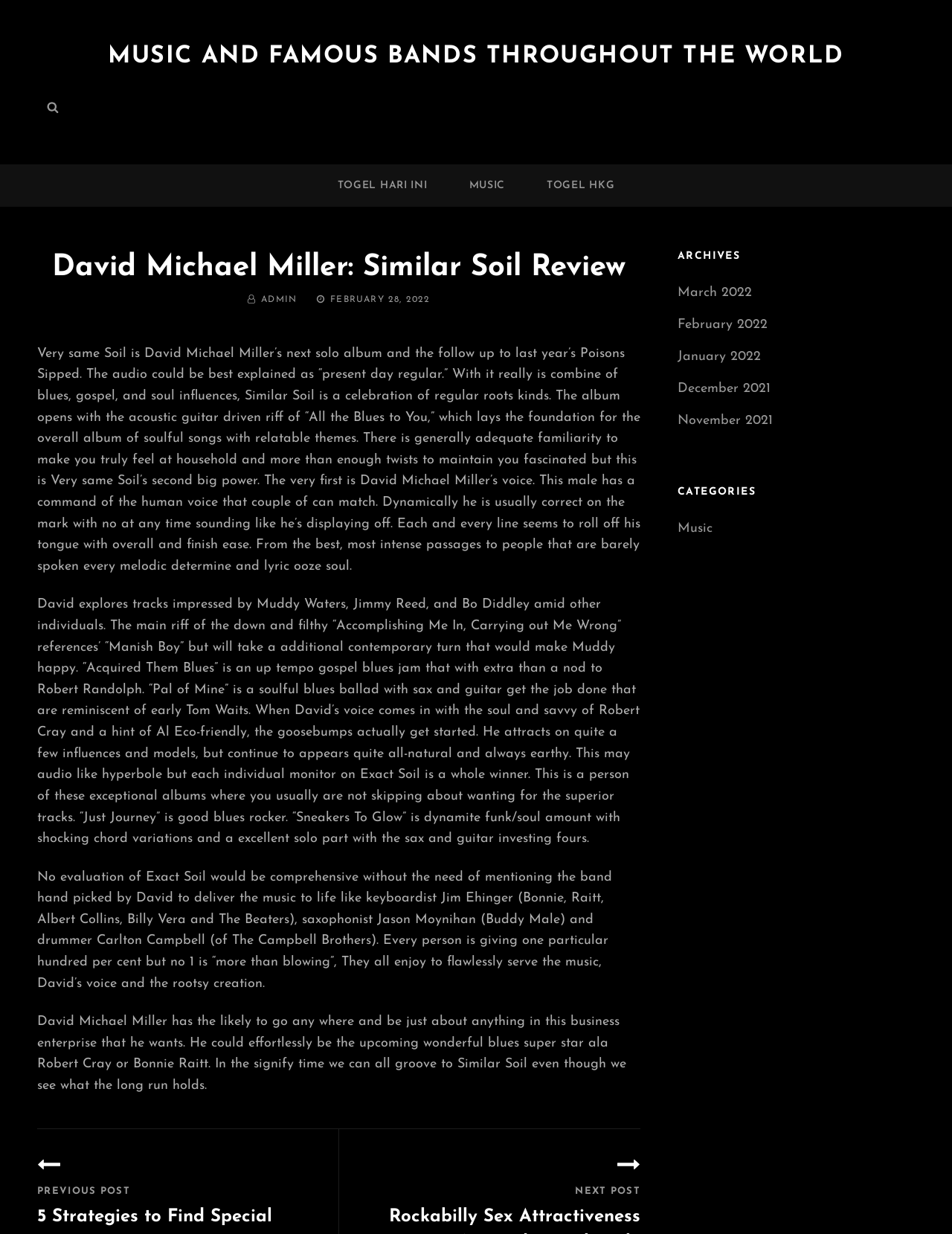Using a single word or phrase, answer the following question: 
What is the genre of music being discussed?

Blues